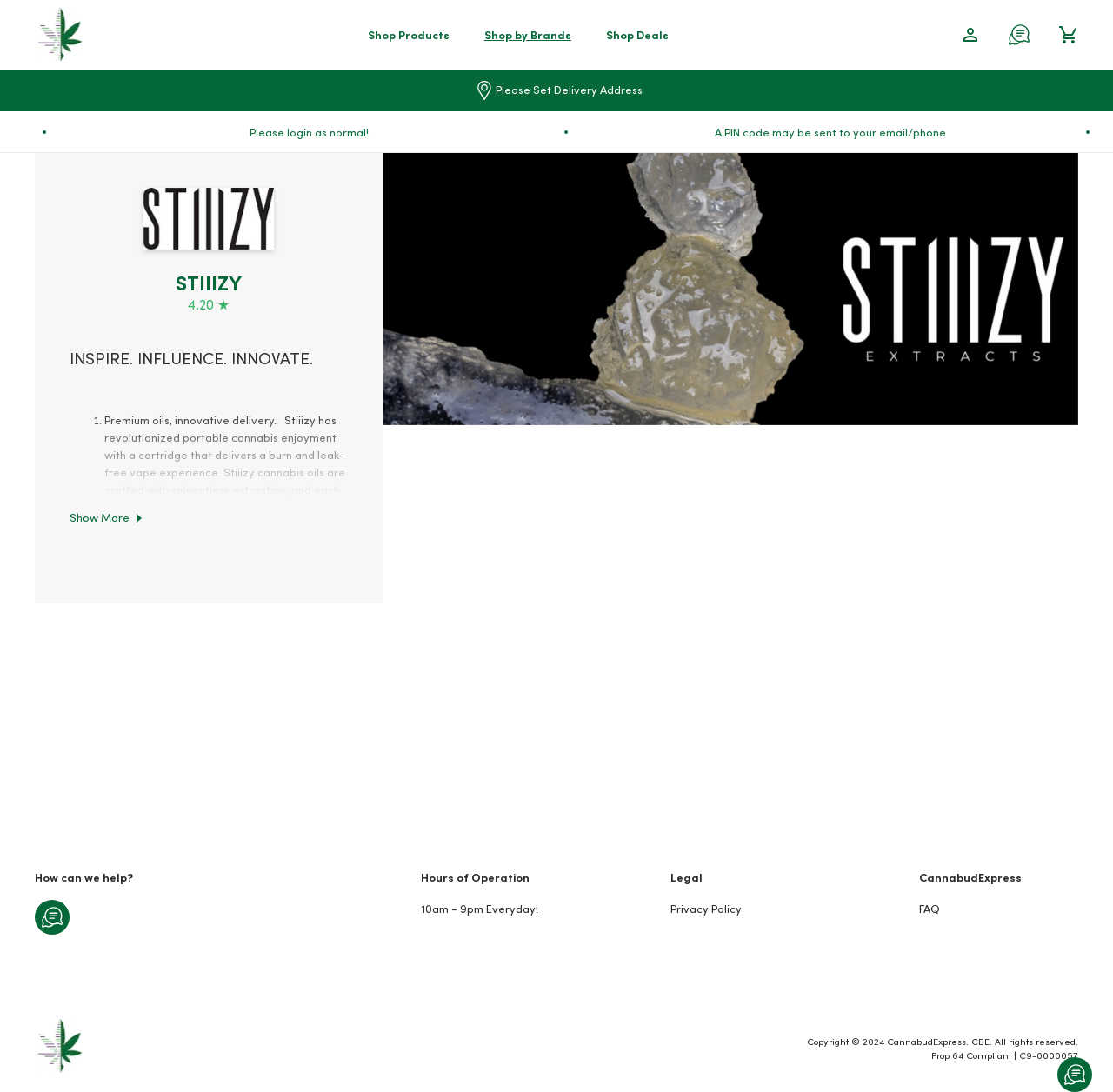Create a detailed description of the webpage's content and layout.

The webpage appears to be an e-commerce website for a cannabis company called CannabudExpress. At the top left corner, there is a logo of CannabudExpress, accompanied by a link to the homepage. Next to it, there are three links: "Shop Products", "Shop by Brands", and "Shop Deals". On the top right corner, there are three buttons: "Login", "Toggle chat", and "Toggle cart".

Below the top navigation bar, there is a promotional message ticker that displays two messages: "Please login as normal!" and "A PIN code may be sent to your email/phone". 

The main content of the webpage is dedicated to showcasing a brand called STIIIZY. There is a large image of the brand's logo, accompanied by a heading and a rating of 4.20 out of 5 stars. Below the logo, there is a paragraph describing the brand's mission and values, followed by a list of features and benefits of their products.

On the right side of the page, there is a call-to-action button "Show More" and another image of the STIIIZY logo. Further down, there are three sections: "How can we help?", "Hours of Operation", and "Legal Privacy Policy". The "How can we help?" section has a toggle chat button, while the "Hours of Operation" section displays the operating hours of the store. The "Legal Privacy Policy" section has a link to the privacy policy page.

At the bottom of the page, there are links to the CannabudExpress FAQ and the homepage, as well as a copyright notice and a statement indicating that the website is Prop 64 compliant.